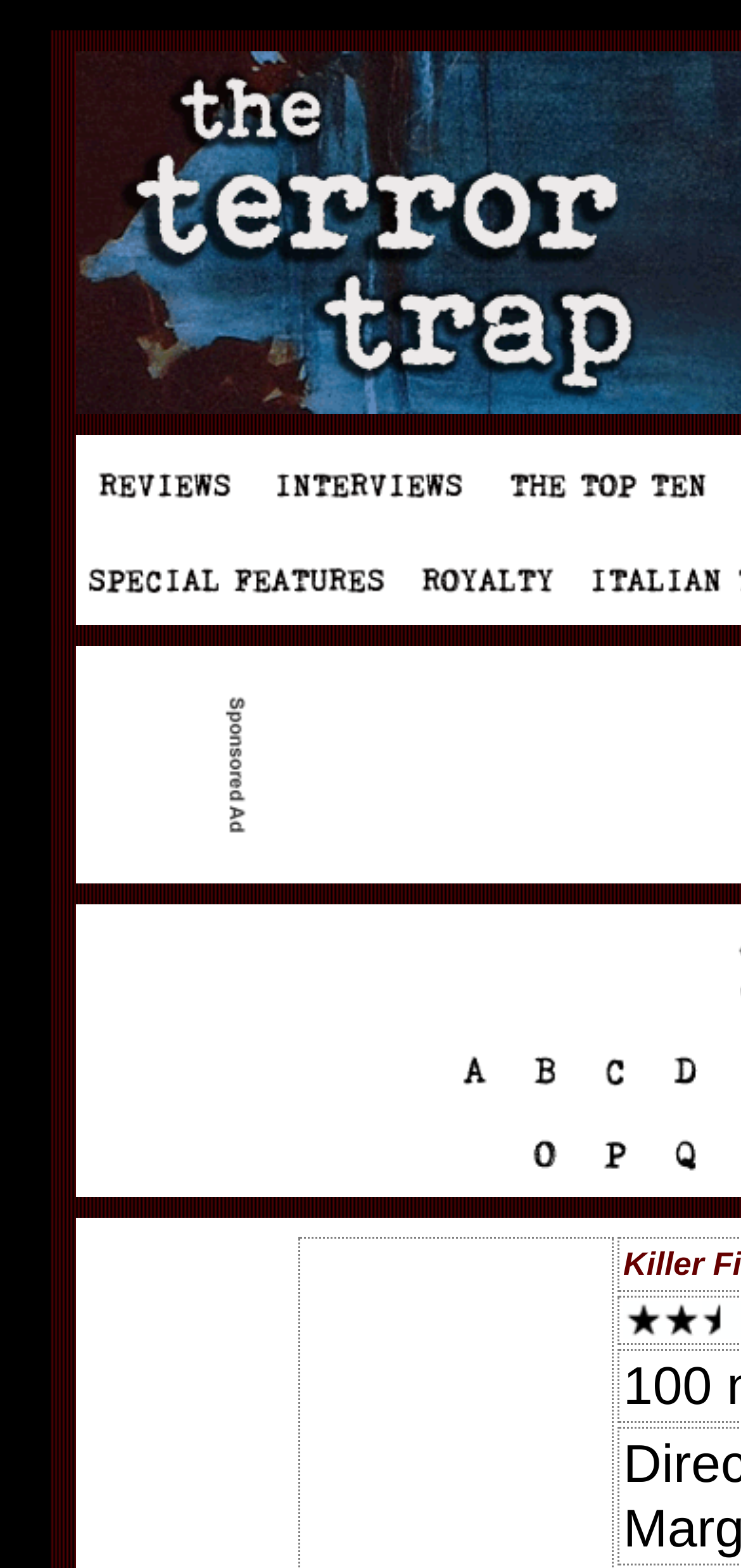Give a concise answer using one word or a phrase to the following question:
How many links are present in the webpage?

9